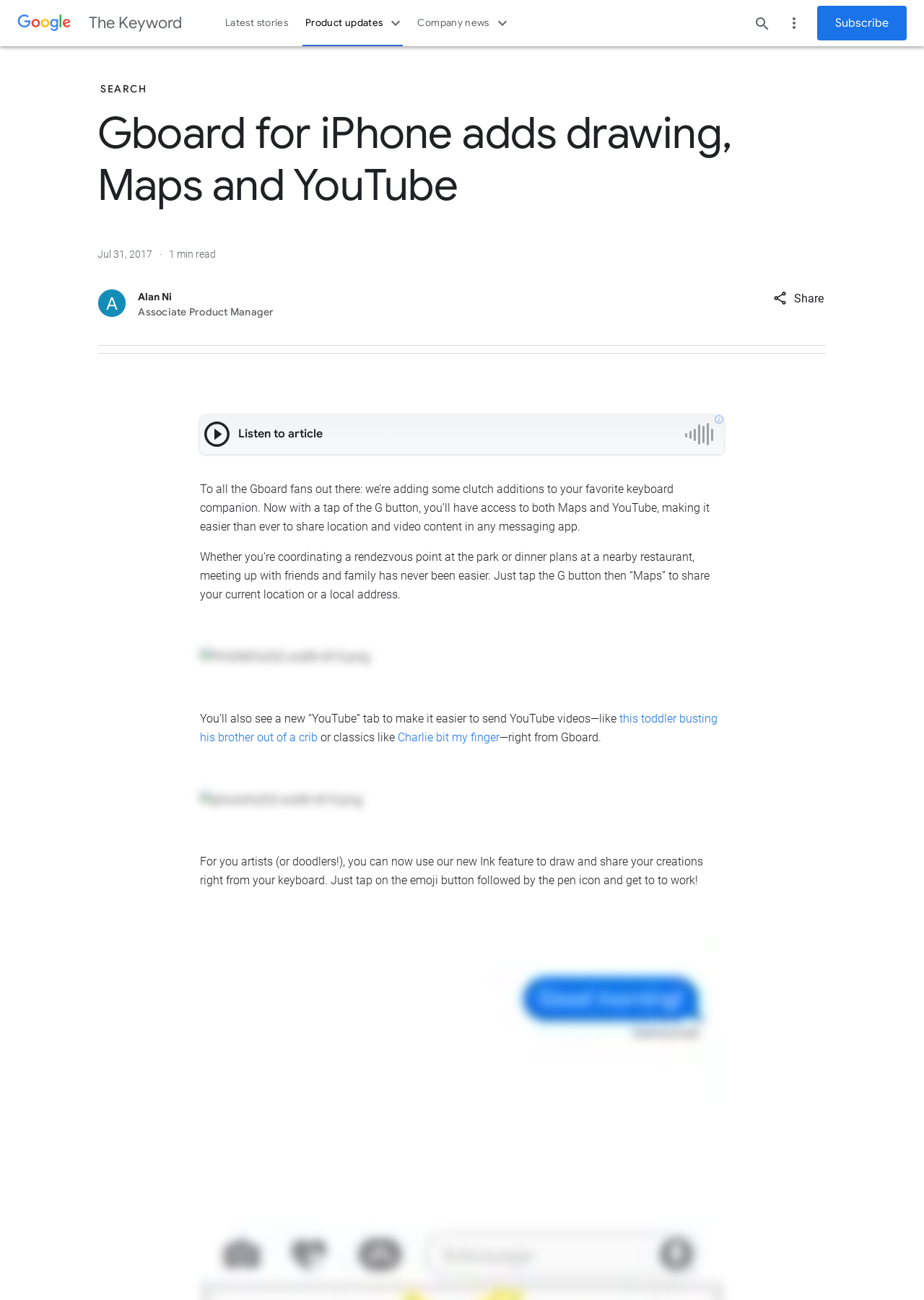Locate the bounding box coordinates of the element that should be clicked to fulfill the instruction: "Subscribe to the newsletter".

[0.884, 0.005, 0.981, 0.031]